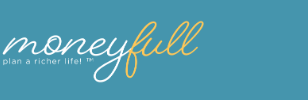What type of font is used for the brand name 'moneyfull'?
From the details in the image, provide a complete and detailed answer to the question.

The caption describes the brand name 'moneyfull' as being written in a stylish, flowing script, which indicates the type of font used for the brand name.